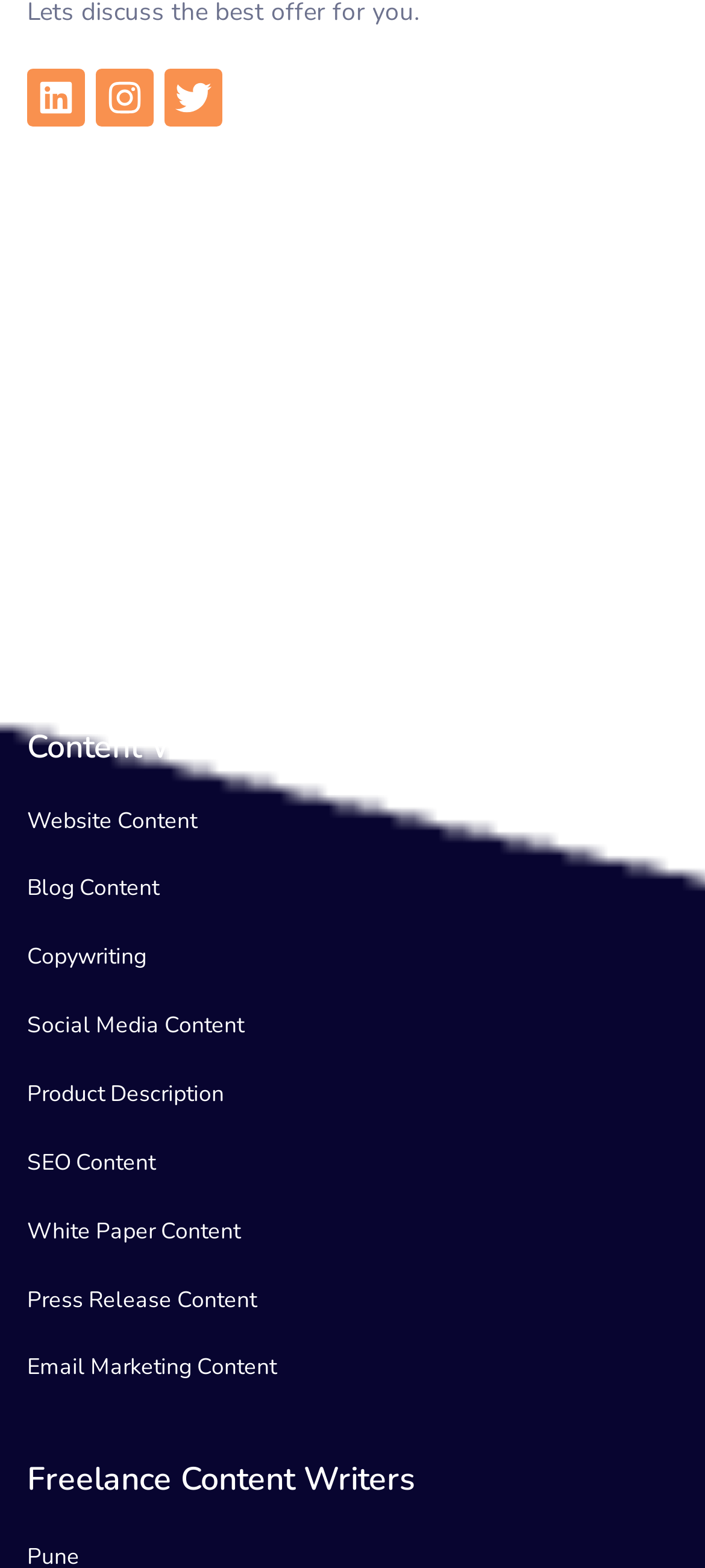Based on the image, give a detailed response to the question: How many sections are there on the webpage?

I analyzed the webpage structure and found three main sections: 'Quick Links', 'Content Writing Services', and 'Freelance Content Writers', each with its own set of links and headings.